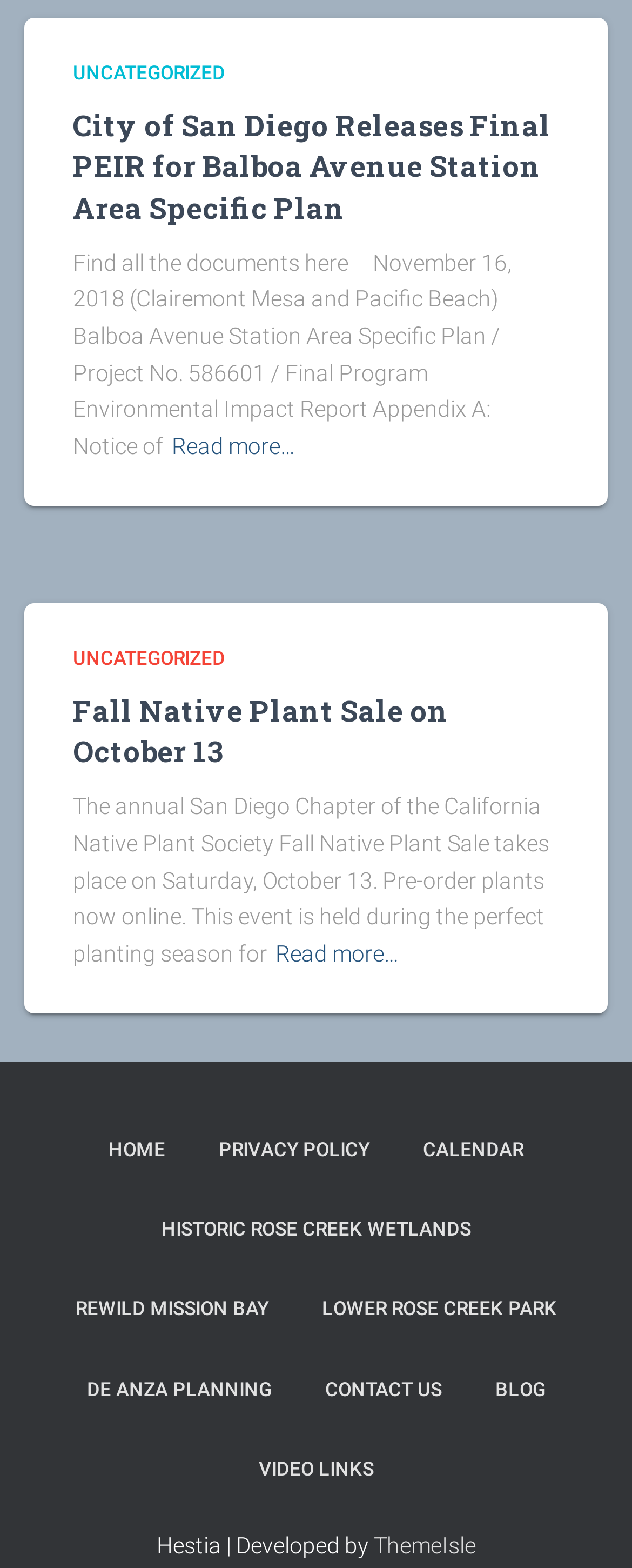Determine the bounding box coordinates of the clickable element to achieve the following action: 'Visit the Fall Native Plant Sale on October 13 page'. Provide the coordinates as four float values between 0 and 1, formatted as [left, top, right, bottom].

[0.115, 0.44, 0.71, 0.491]